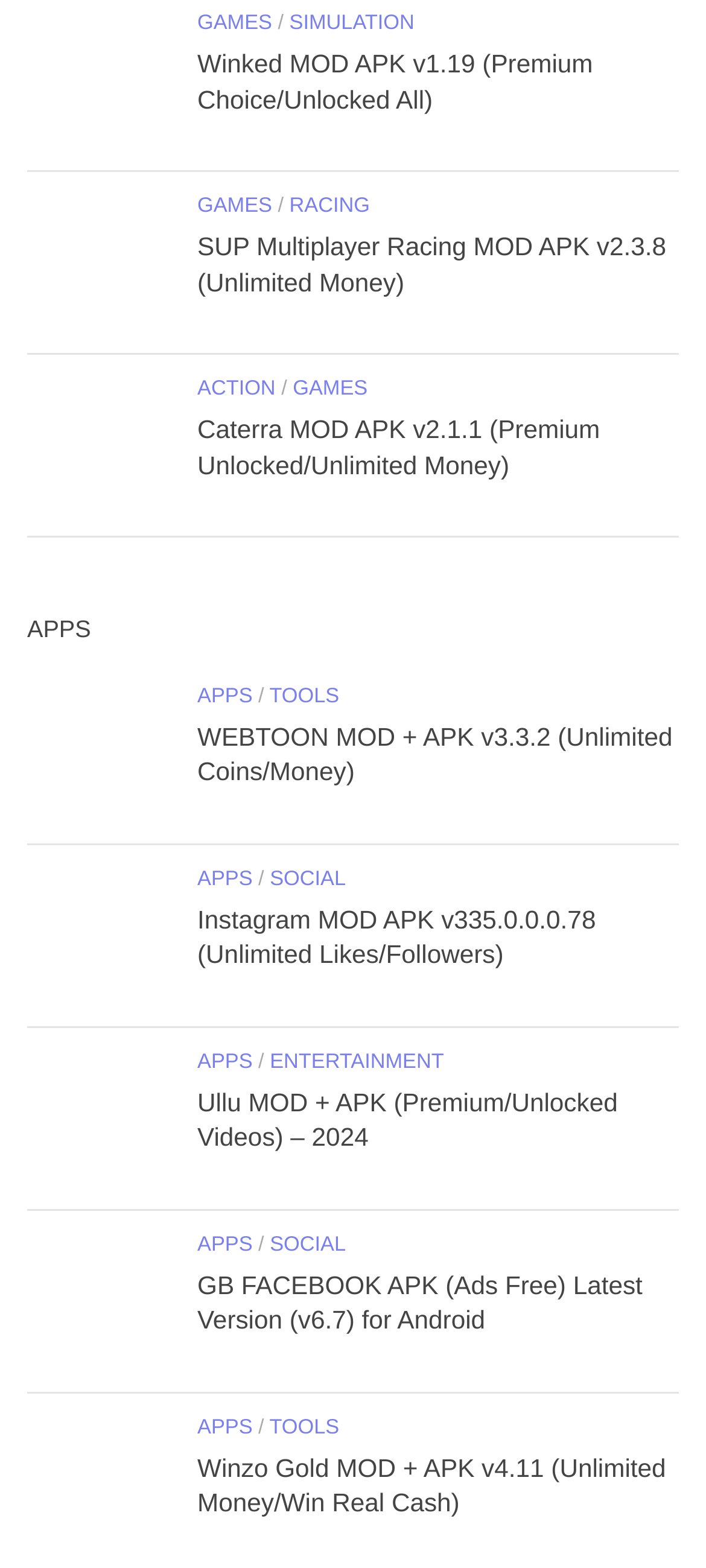Locate the bounding box coordinates of the segment that needs to be clicked to meet this instruction: "Click on GAMES".

[0.279, 0.008, 0.385, 0.022]